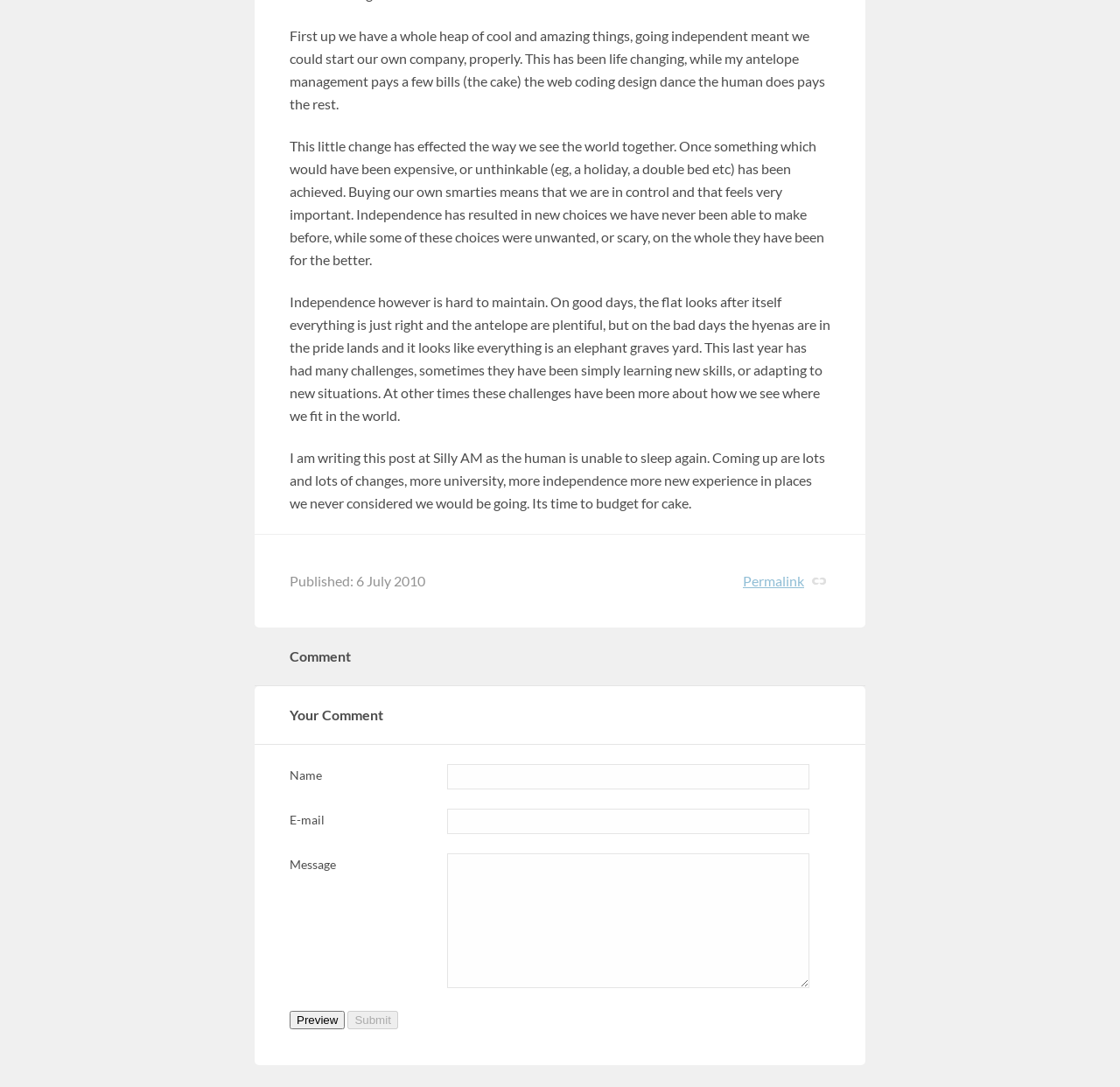Locate the UI element described by Bikram Choudhury’s birthday in the provided webpage screenshot. Return the bounding box coordinates in the format (top-left x, top-left y, bottom-right x, bottom-right y), ensuring all values are between 0 and 1.

None